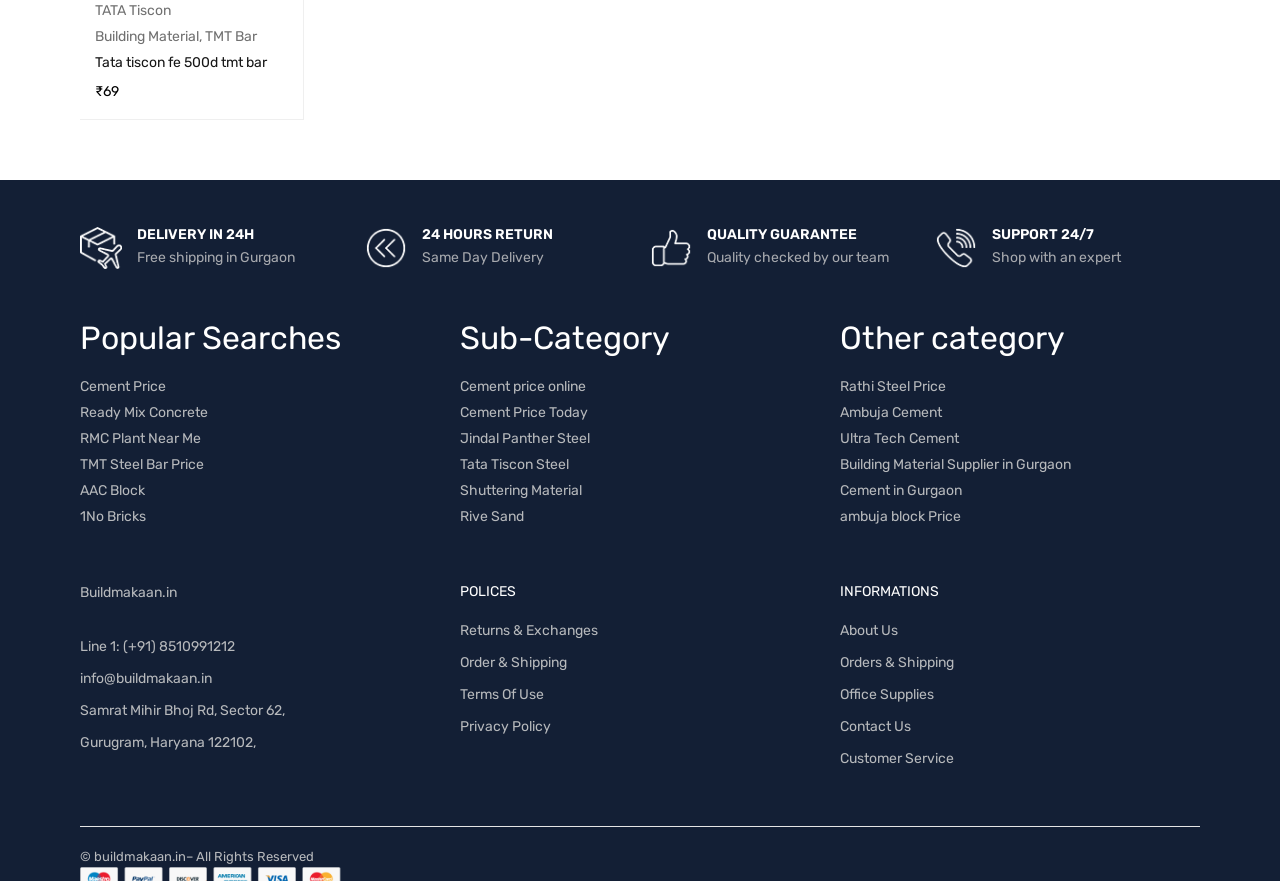Based on the image, give a detailed response to the question: What is the quality guarantee offered by this website?

The quality guarantee can be found by looking at the heading element with the text 'QUALITY GUARANTEE' and the adjacent StaticText element with the text 'Quality checked by our team', which together indicate the quality guarantee offered by this website.